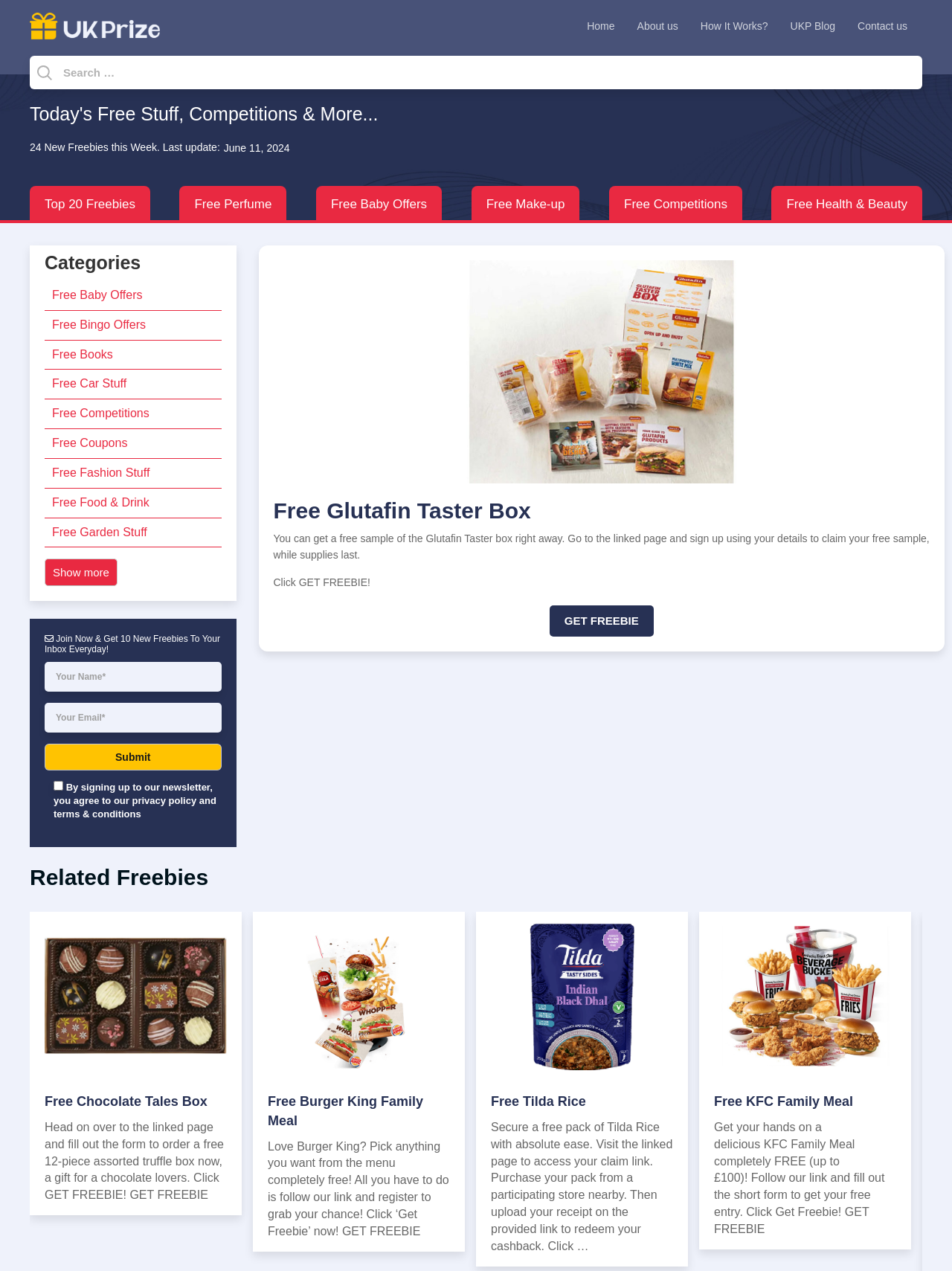Pinpoint the bounding box coordinates for the area that should be clicked to perform the following instruction: "Contact us".

[0.893, 0.009, 0.961, 0.032]